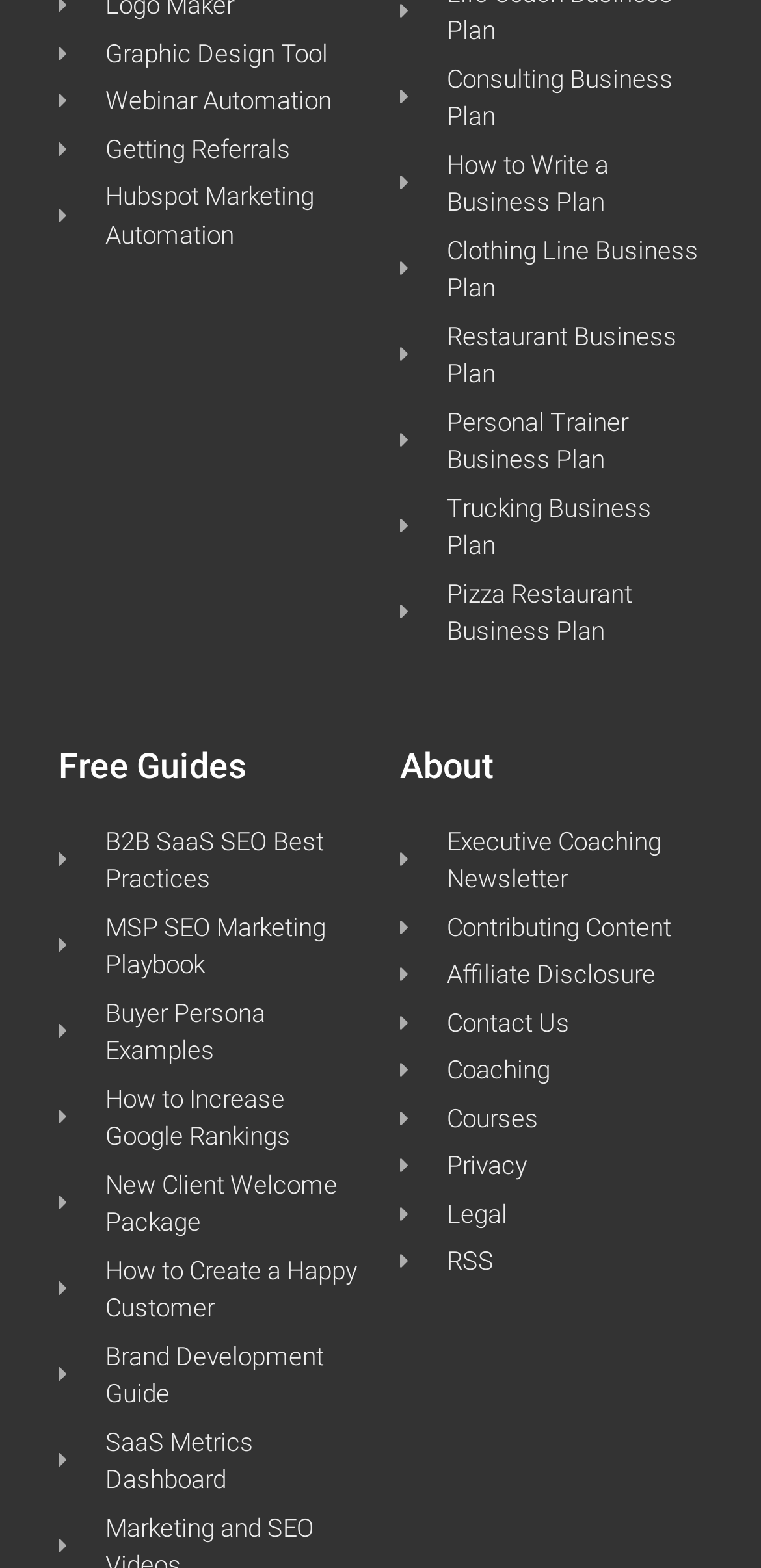How many links are under the 'Free Guides' heading?
Provide a concise answer using a single word or phrase based on the image.

9